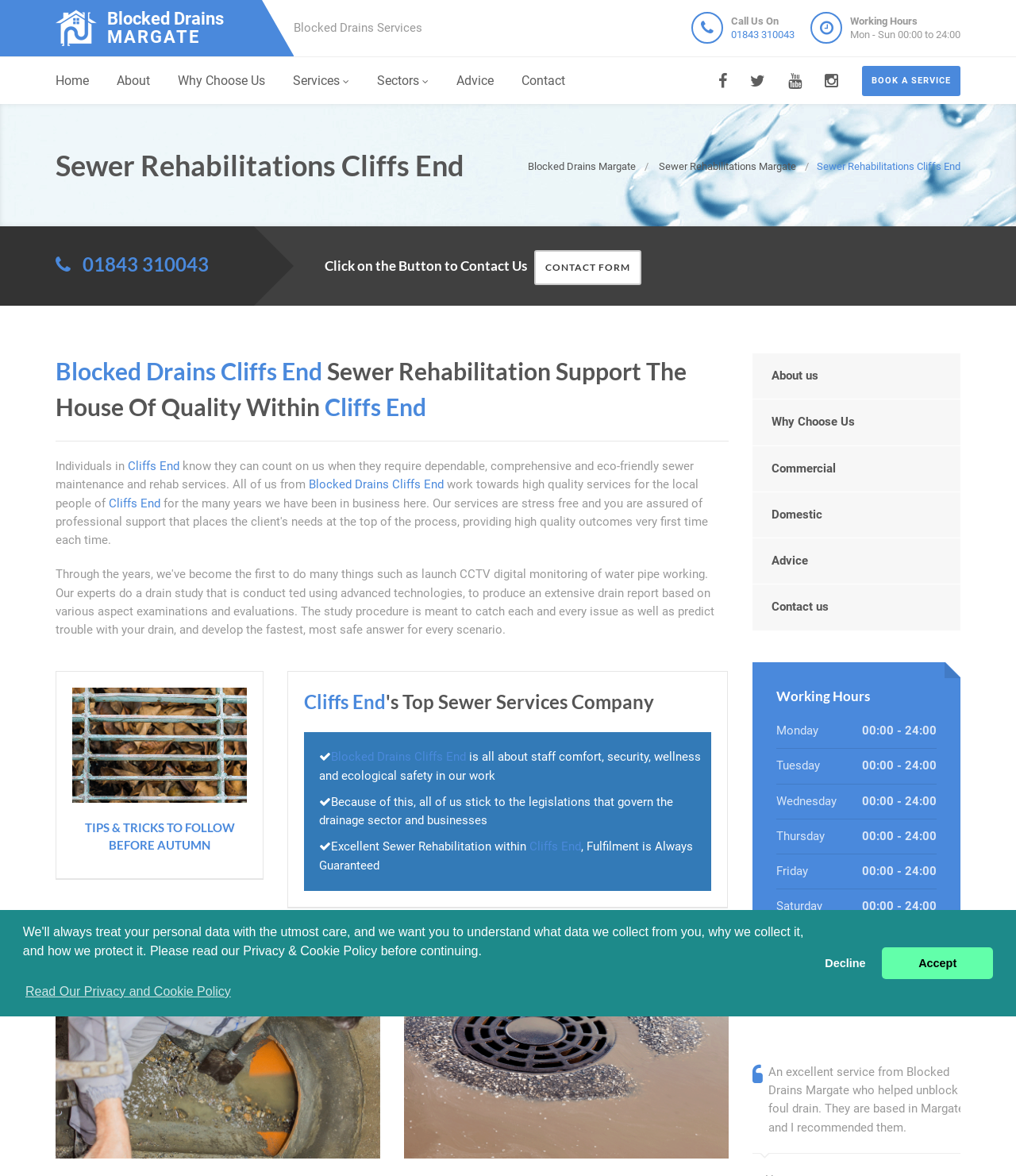Please find the bounding box coordinates of the element's region to be clicked to carry out this instruction: "Call the phone number".

[0.72, 0.024, 0.782, 0.034]